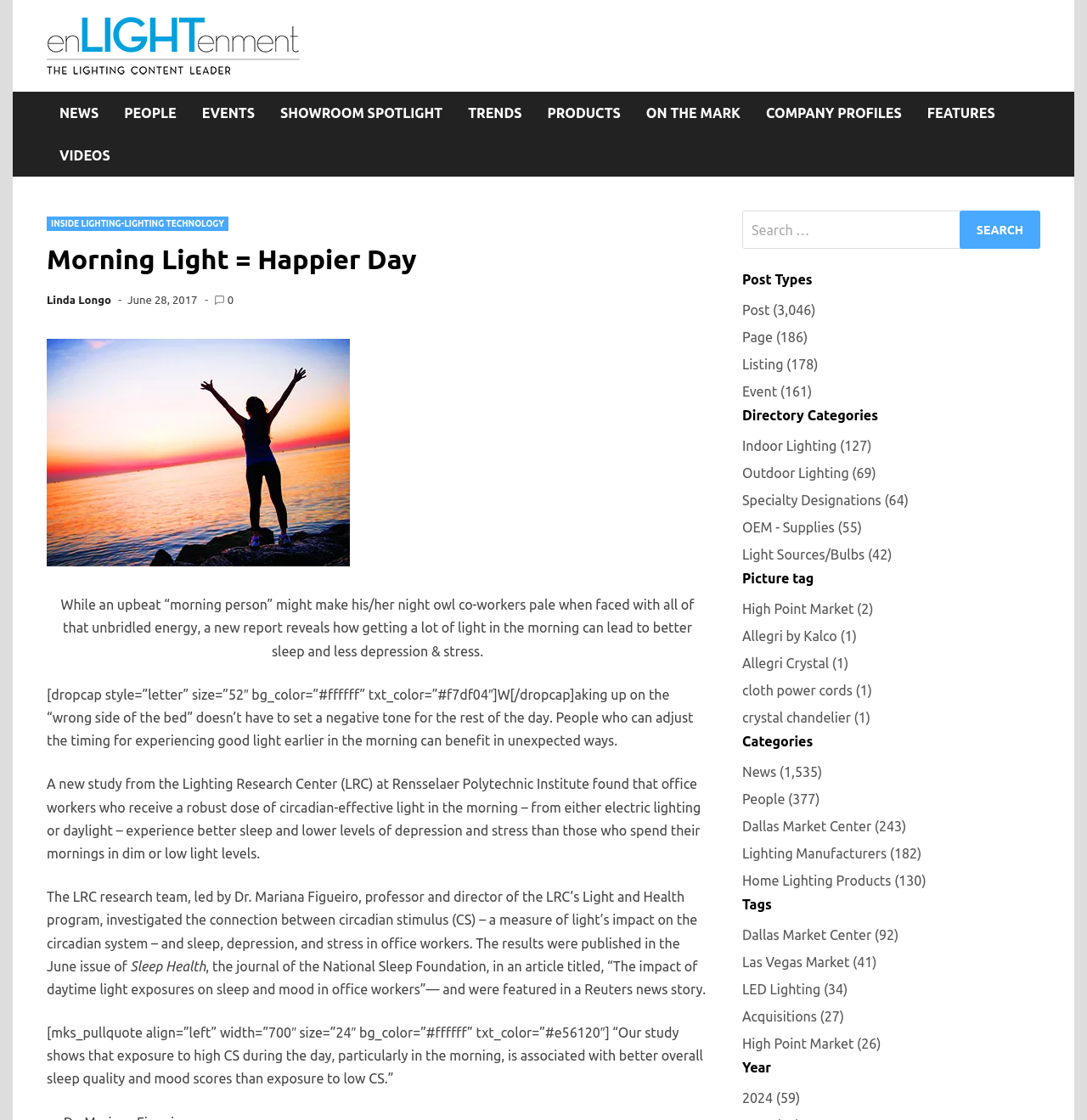Find the bounding box coordinates of the area that needs to be clicked in order to achieve the following instruction: "Search for something". The coordinates should be specified as four float numbers between 0 and 1, i.e., [left, top, right, bottom].

[0.683, 0.188, 0.957, 0.222]